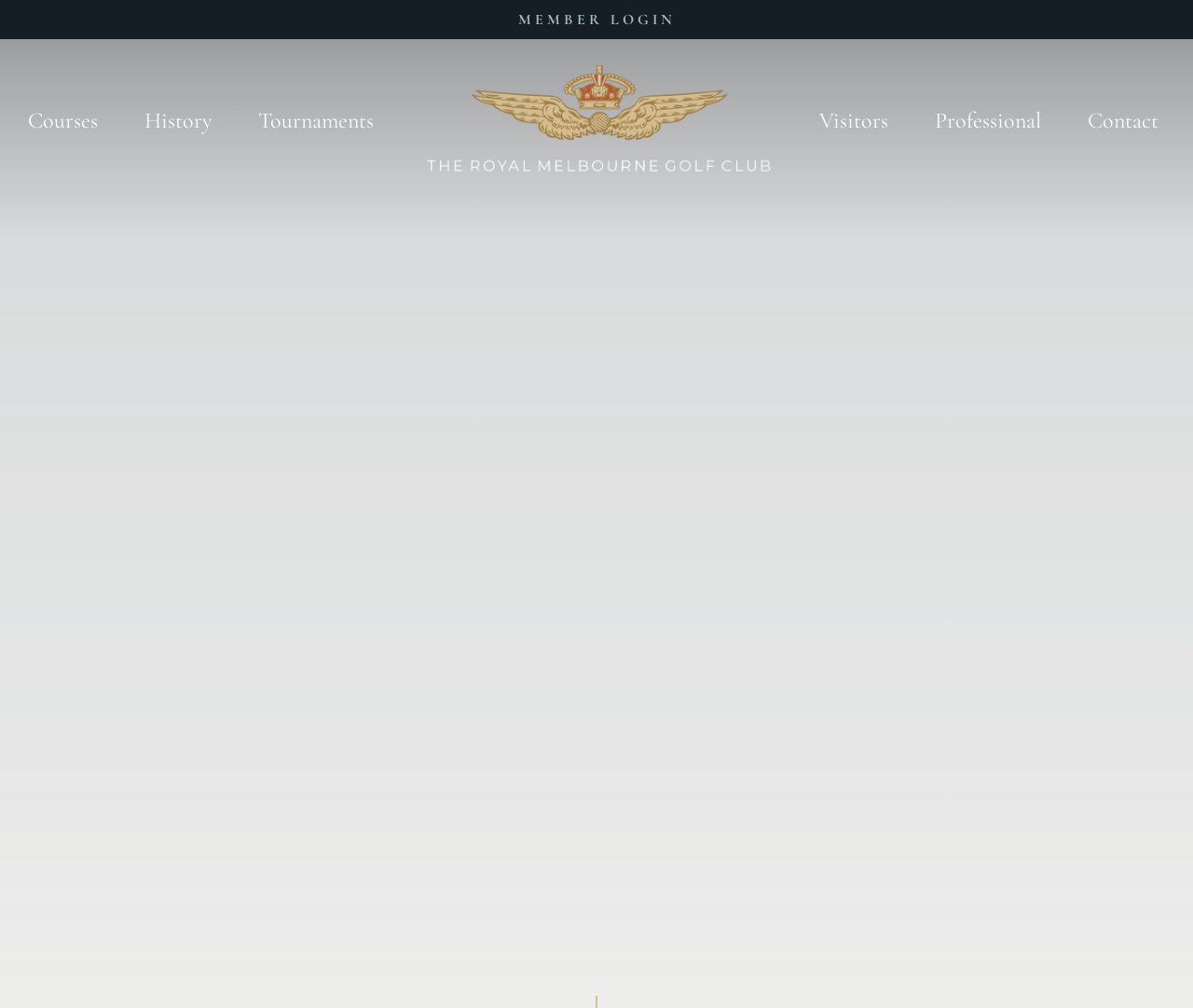Please reply to the following question using a single word or phrase: 
What type of images are displayed on the webpage?

Golf club logos